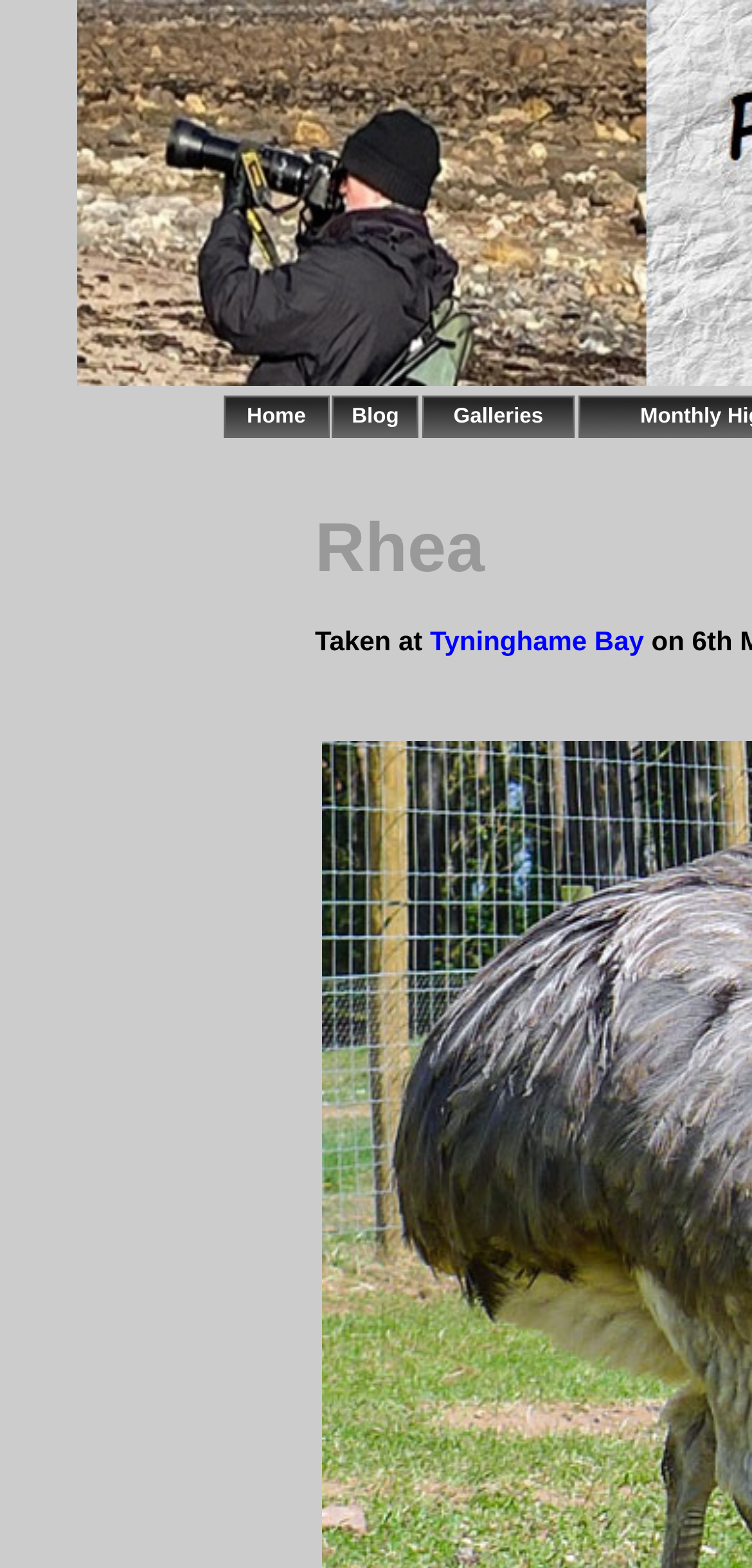What is the first menu item?
Based on the visual details in the image, please answer the question thoroughly.

The first menu item is 'Home' because it is the first link in the LayoutTableCell with the text 'Home' and its bounding box coordinates [0.295, 0.251, 0.436, 0.281] indicate it is at the top-left of the webpage.